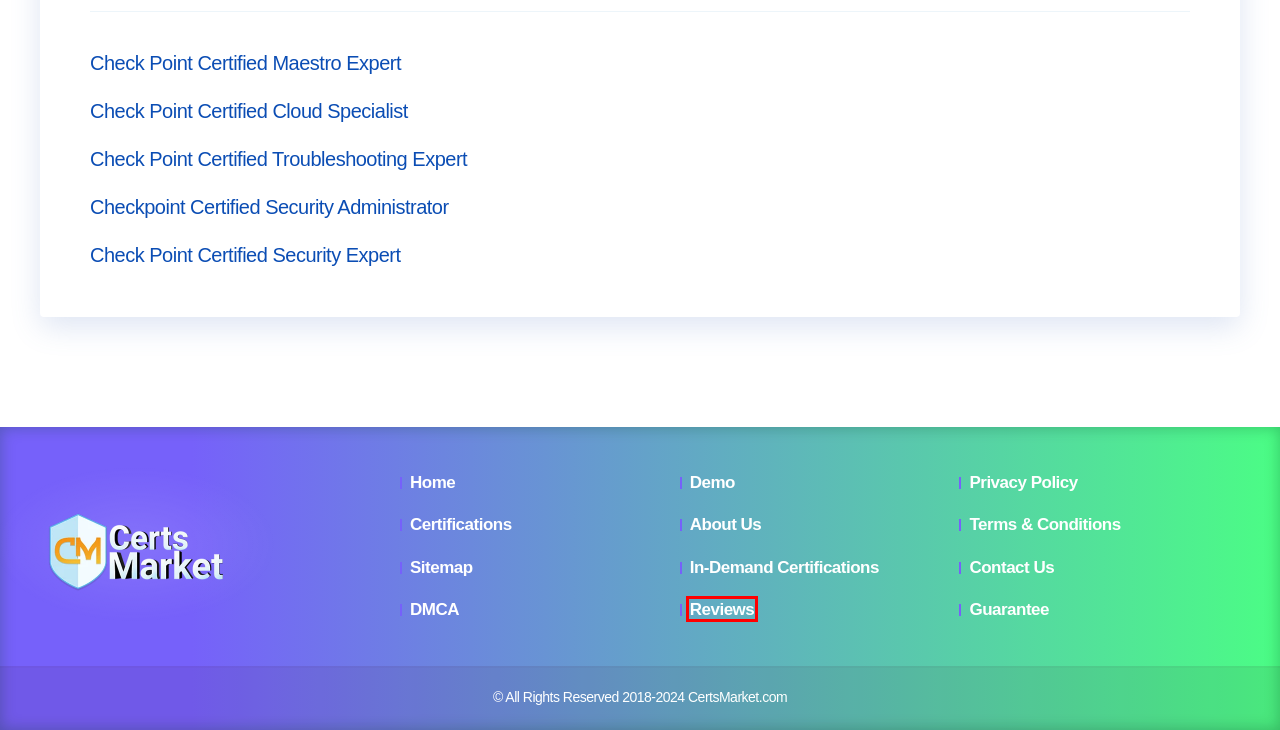A screenshot of a webpage is given, featuring a red bounding box around a UI element. Please choose the webpage description that best aligns with the new webpage after clicking the element in the bounding box. These are the descriptions:
A. Guarantee | CertsMarket
B. Download Demos | CertsMarket
C. CertsMarket Reviews
D. Privacy Policy | CertsMarket
E. CertsMarket Fast Track to CheckPoint CCSE Mastery
F. CertsMarket Fast Track to CheckPoint Check Point Certified Cloud Specialist Mastery
G. In-Demand Certifications Exams | CertsMarket
H. CertsMarket Fast Track to CheckPoint Check Point Certified Troubleshooting Expert Mastery

C